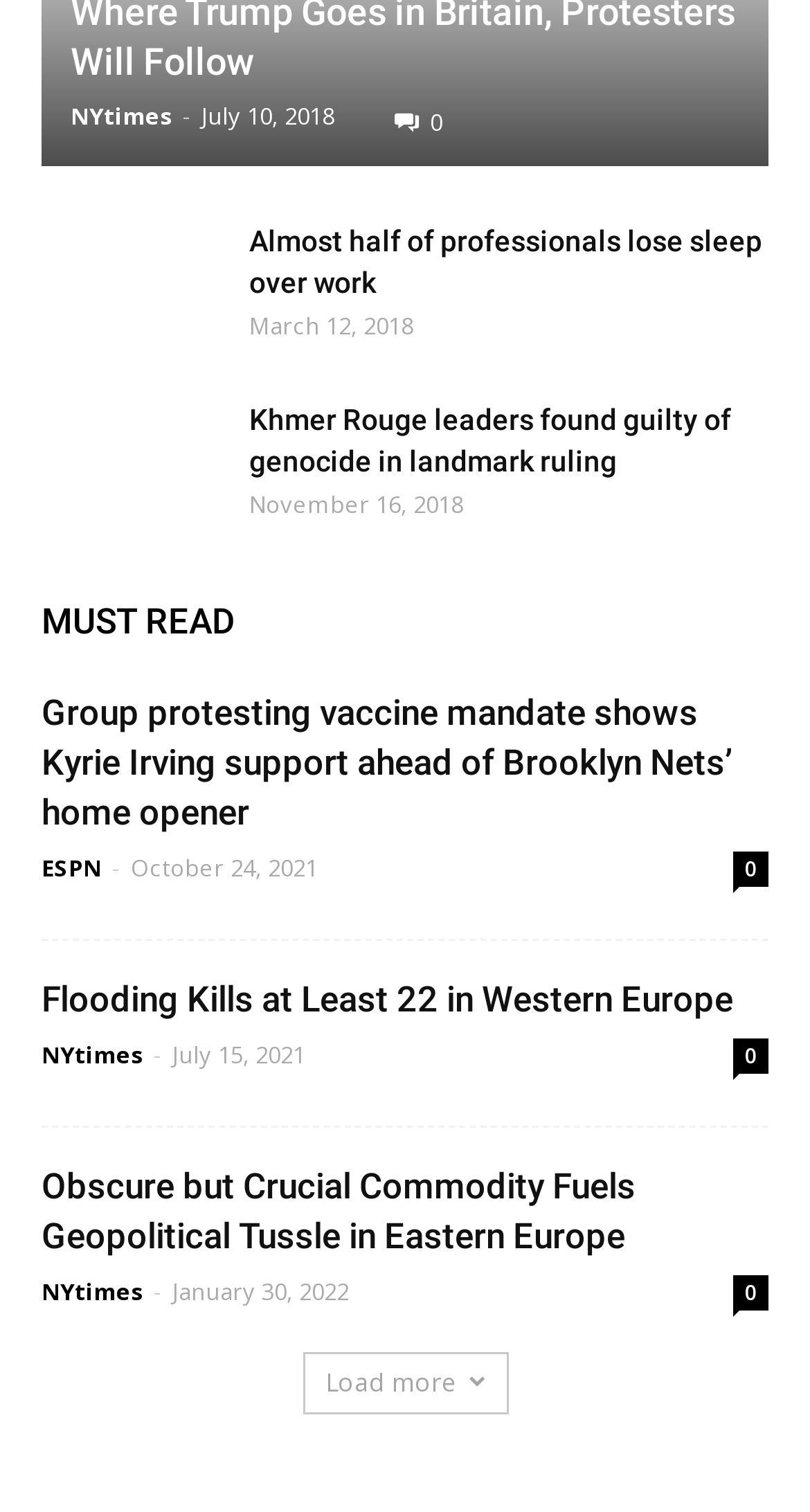Please identify the bounding box coordinates of the area that needs to be clicked to fulfill the following instruction: "View the article 'Flooding Kills at Least 22 in Western Europe'."

[0.051, 0.644, 0.949, 0.677]